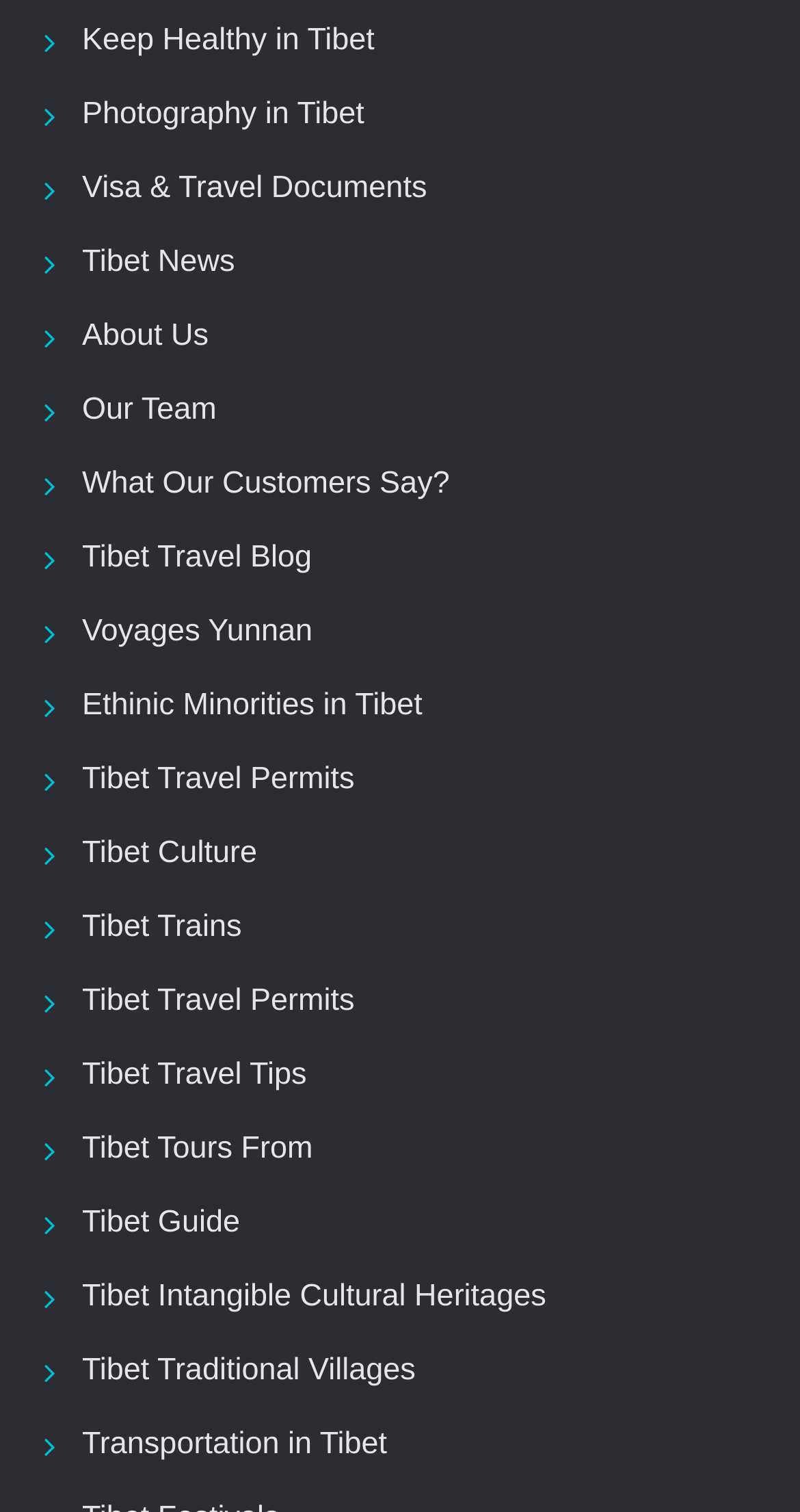What is the name of the travel company associated with this website?
Using the image, respond with a single word or phrase.

Voyages Yunnan